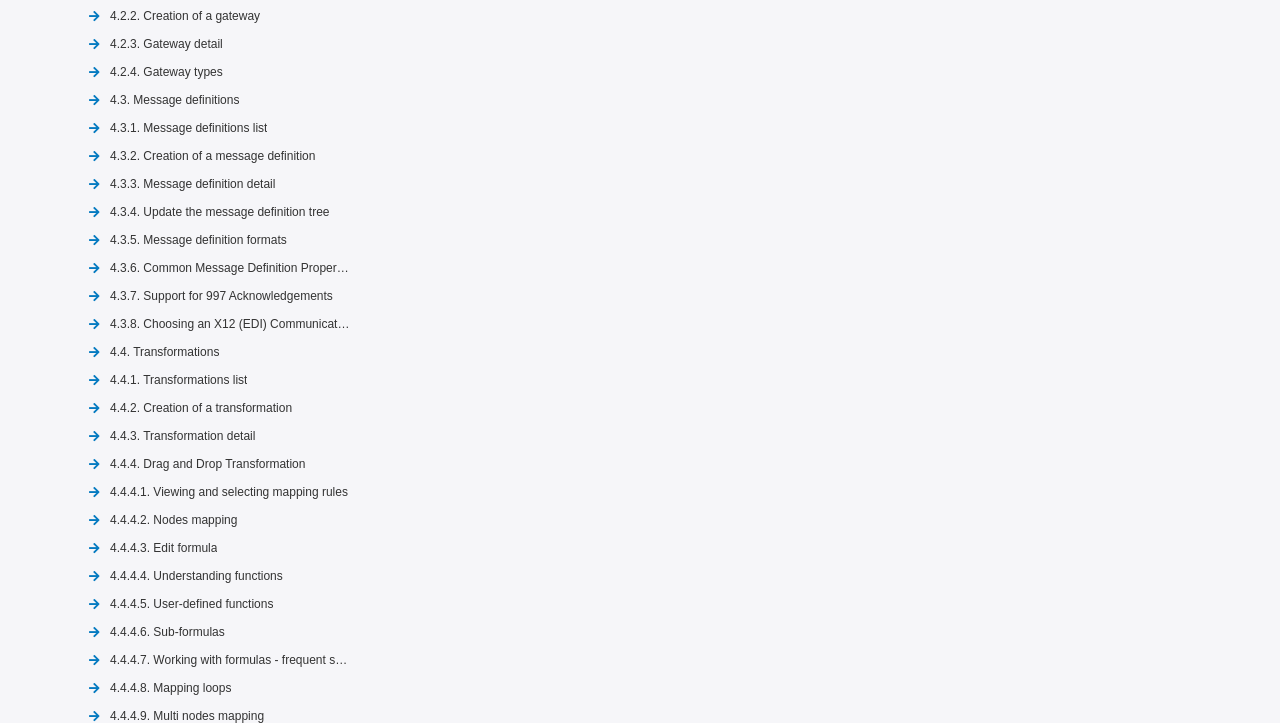What is the main topic of section 4.2?
Examine the image and give a concise answer in one word or a short phrase.

Gateway